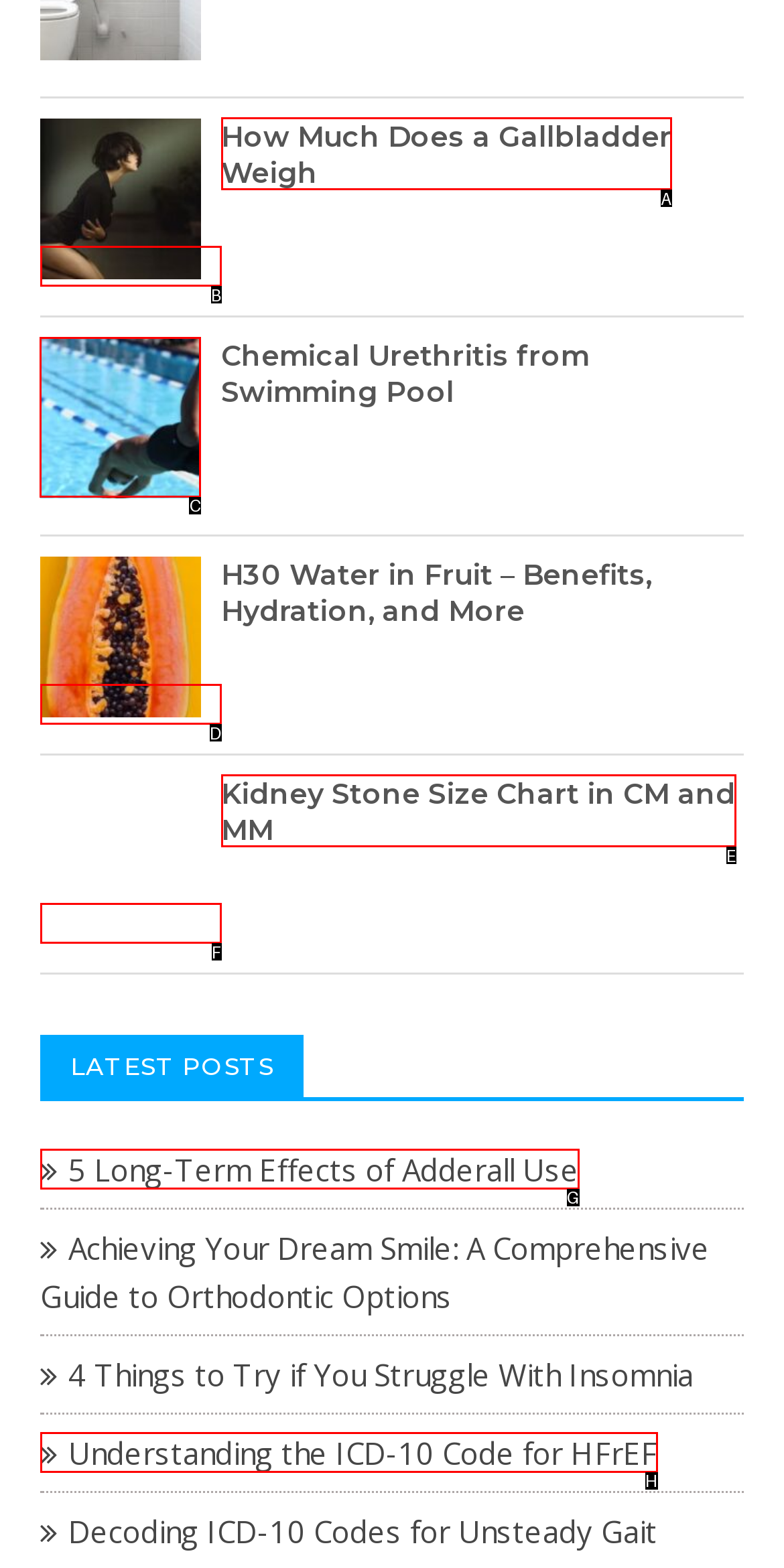Point out the correct UI element to click to carry out this instruction: View the illustration of chemical urethritis from swimming pool
Answer with the letter of the chosen option from the provided choices directly.

C